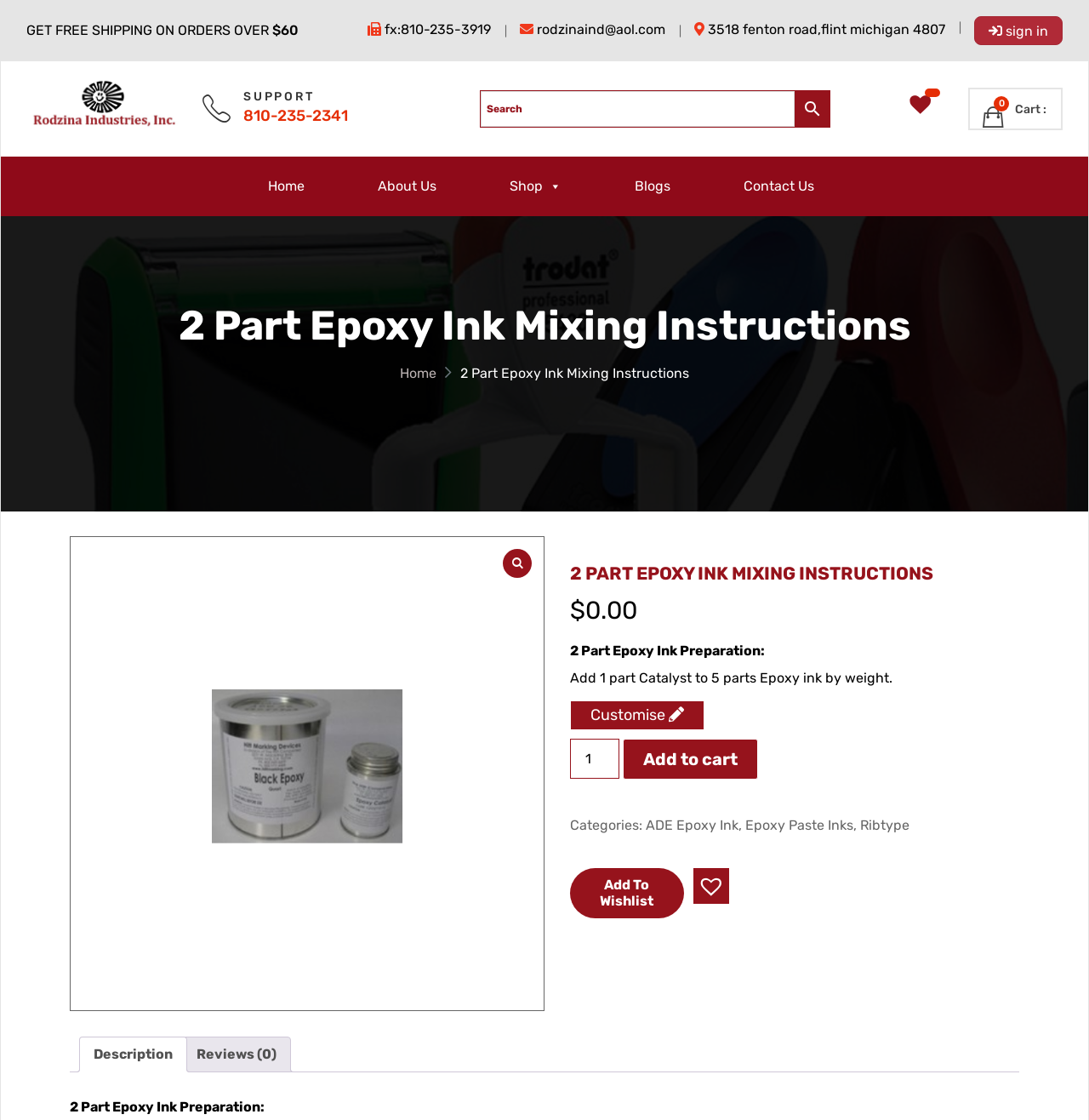Locate the bounding box coordinates of the element that needs to be clicked to carry out the instruction: "Sign in to your account". The coordinates should be given as four float numbers ranging from 0 to 1, i.e., [left, top, right, bottom].

[0.895, 0.014, 0.976, 0.04]